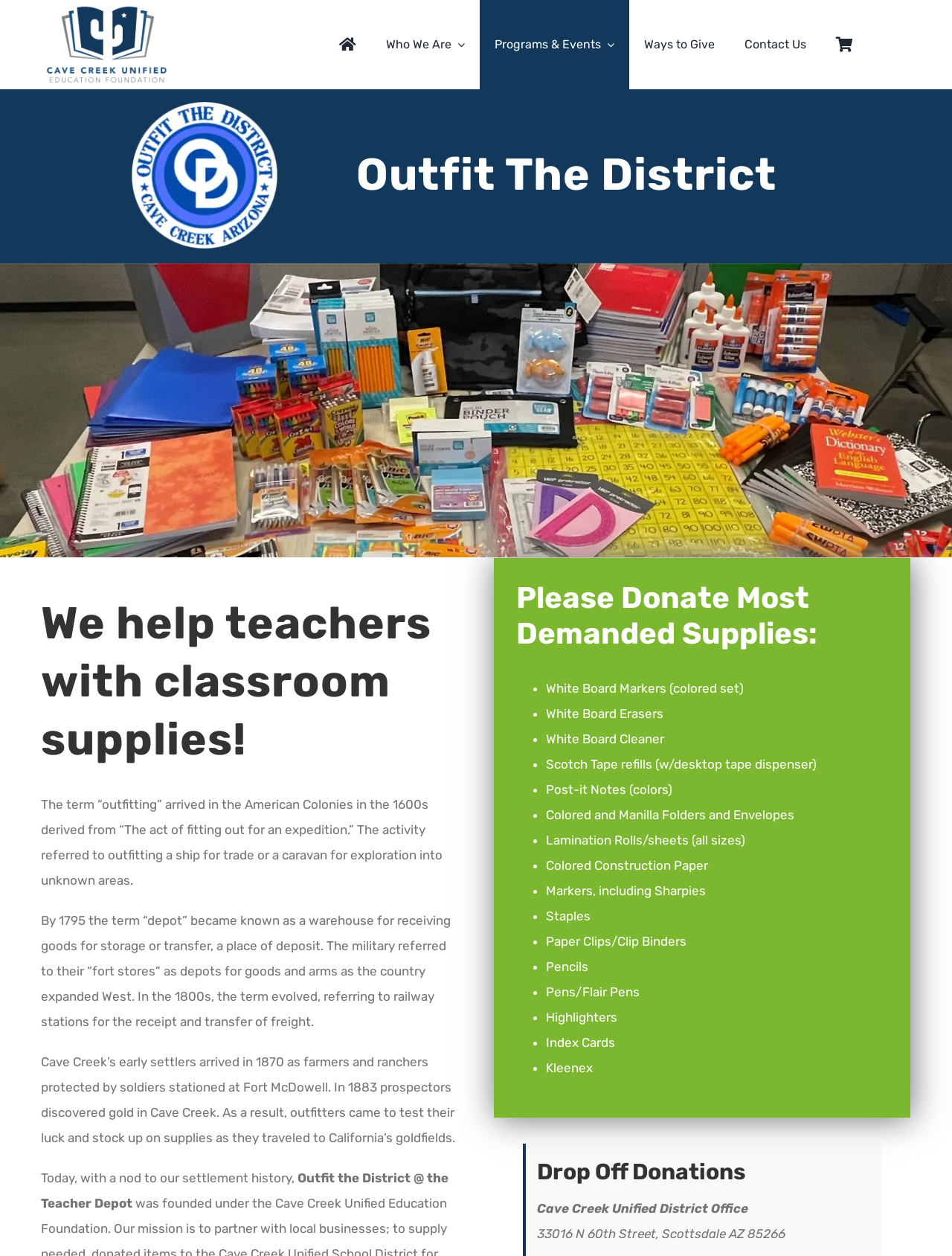Given the element description Who We Are, identify the bounding box coordinates for the UI element on the webpage screenshot. The format should be (top-left x, top-left y, bottom-right x, bottom-right y), with values between 0 and 1.

[0.389, 0.0, 0.504, 0.071]